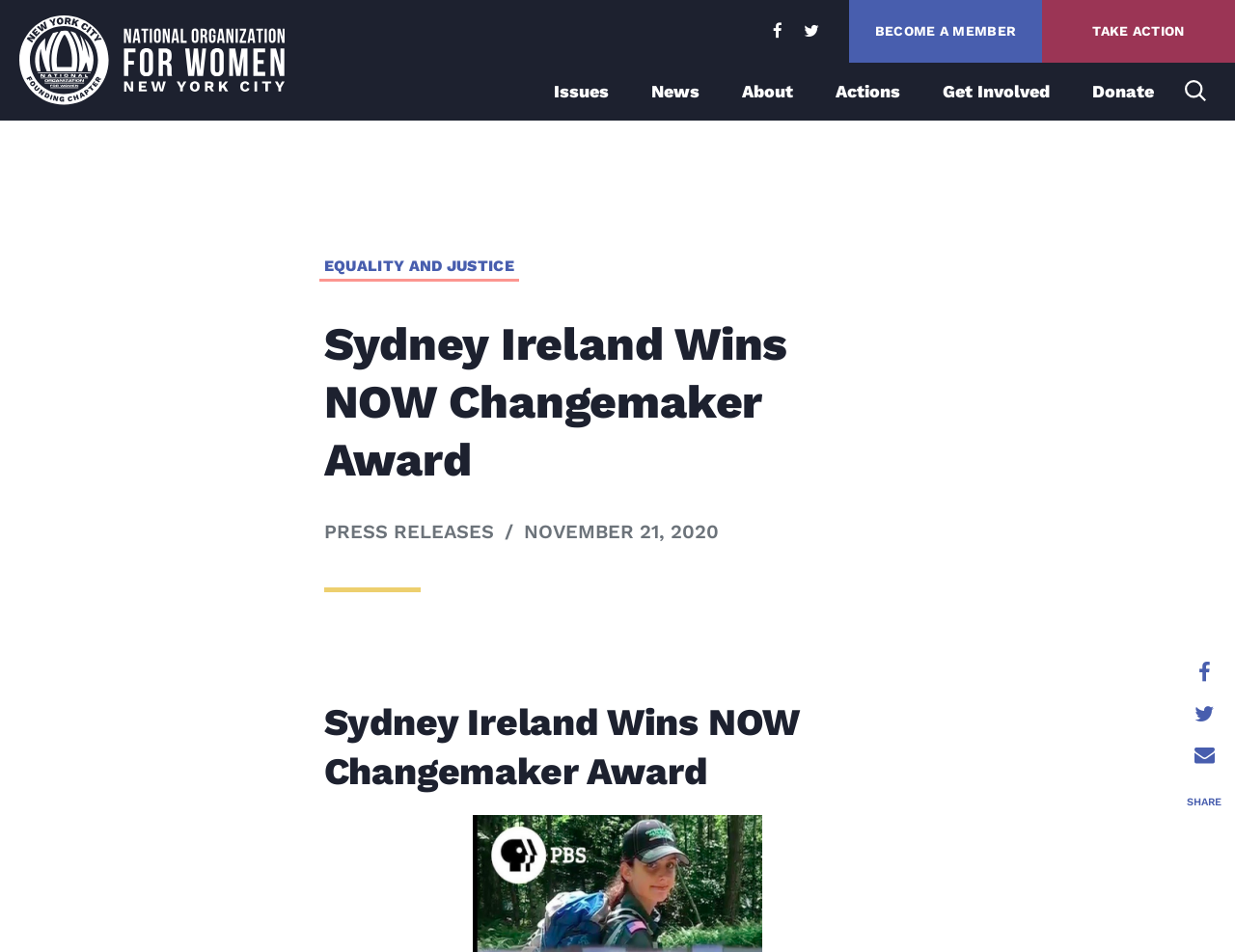What is the name of the award winner?
Refer to the image and answer the question using a single word or phrase.

Sydney Ireland